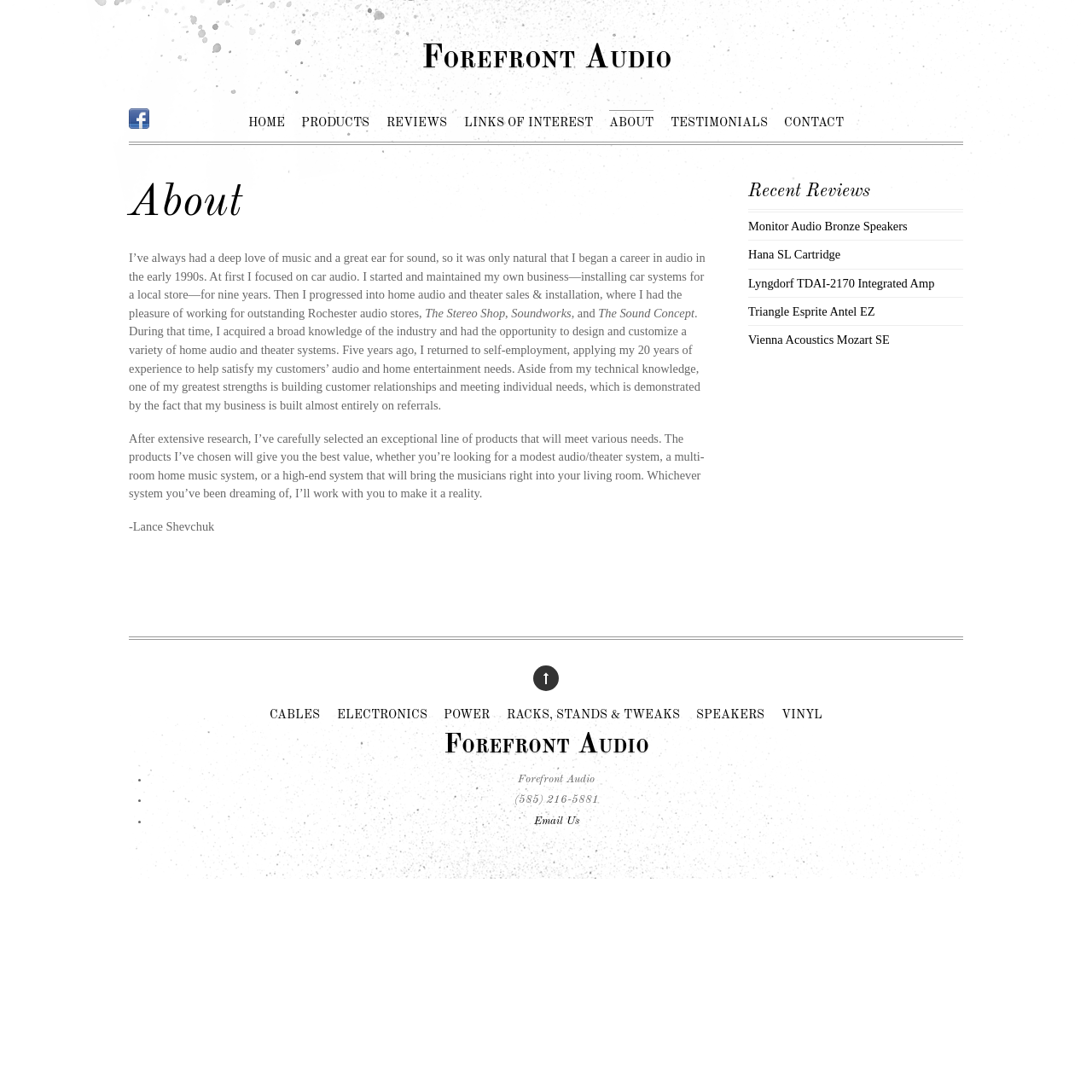Determine the bounding box coordinates for the region that must be clicked to execute the following instruction: "Visit the Facebook page".

[0.118, 0.103, 0.137, 0.115]